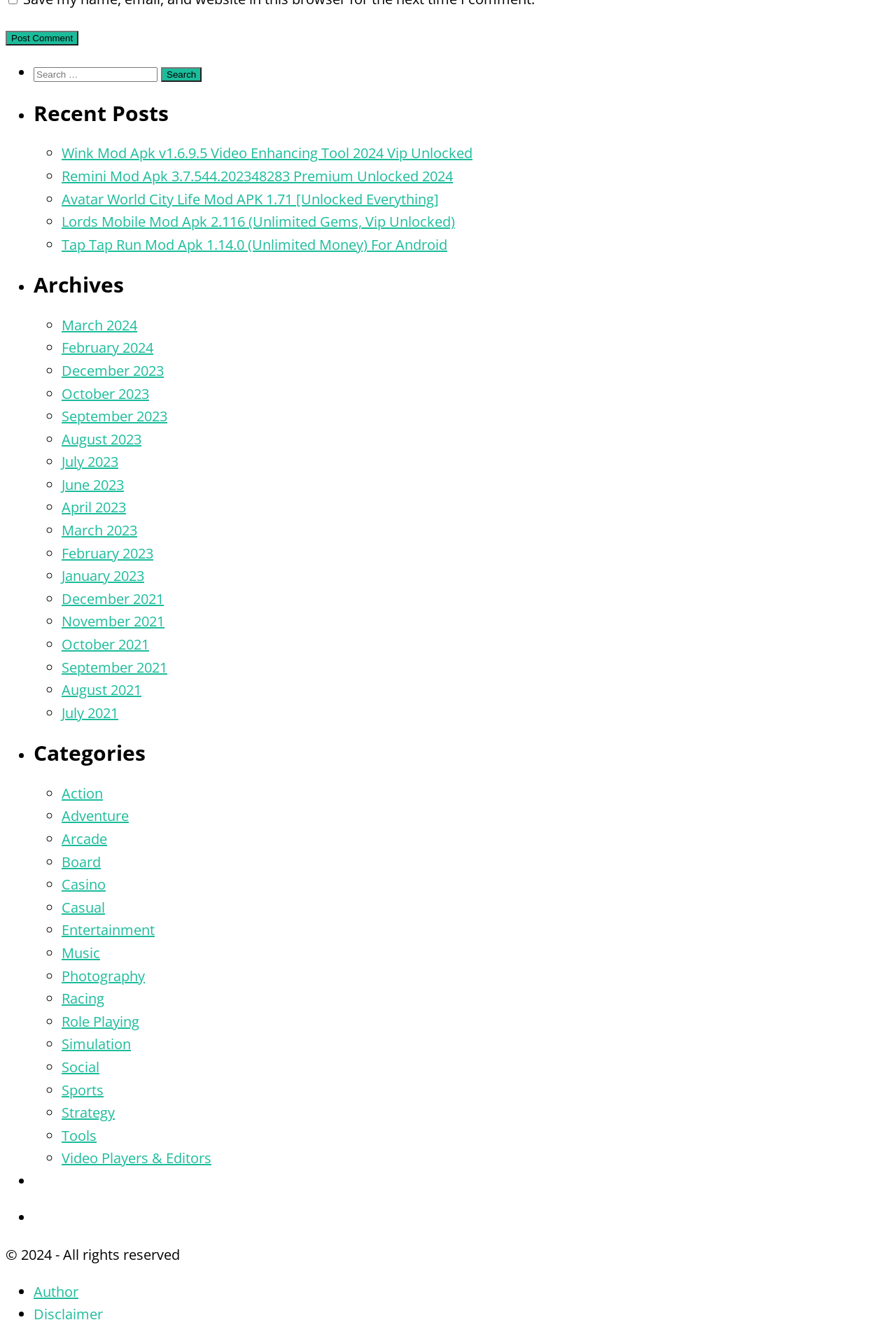Find the bounding box coordinates of the element you need to click on to perform this action: 'Search for something'. The coordinates should be represented by four float values between 0 and 1, in the format [left, top, right, bottom].

[0.038, 0.051, 0.176, 0.062]